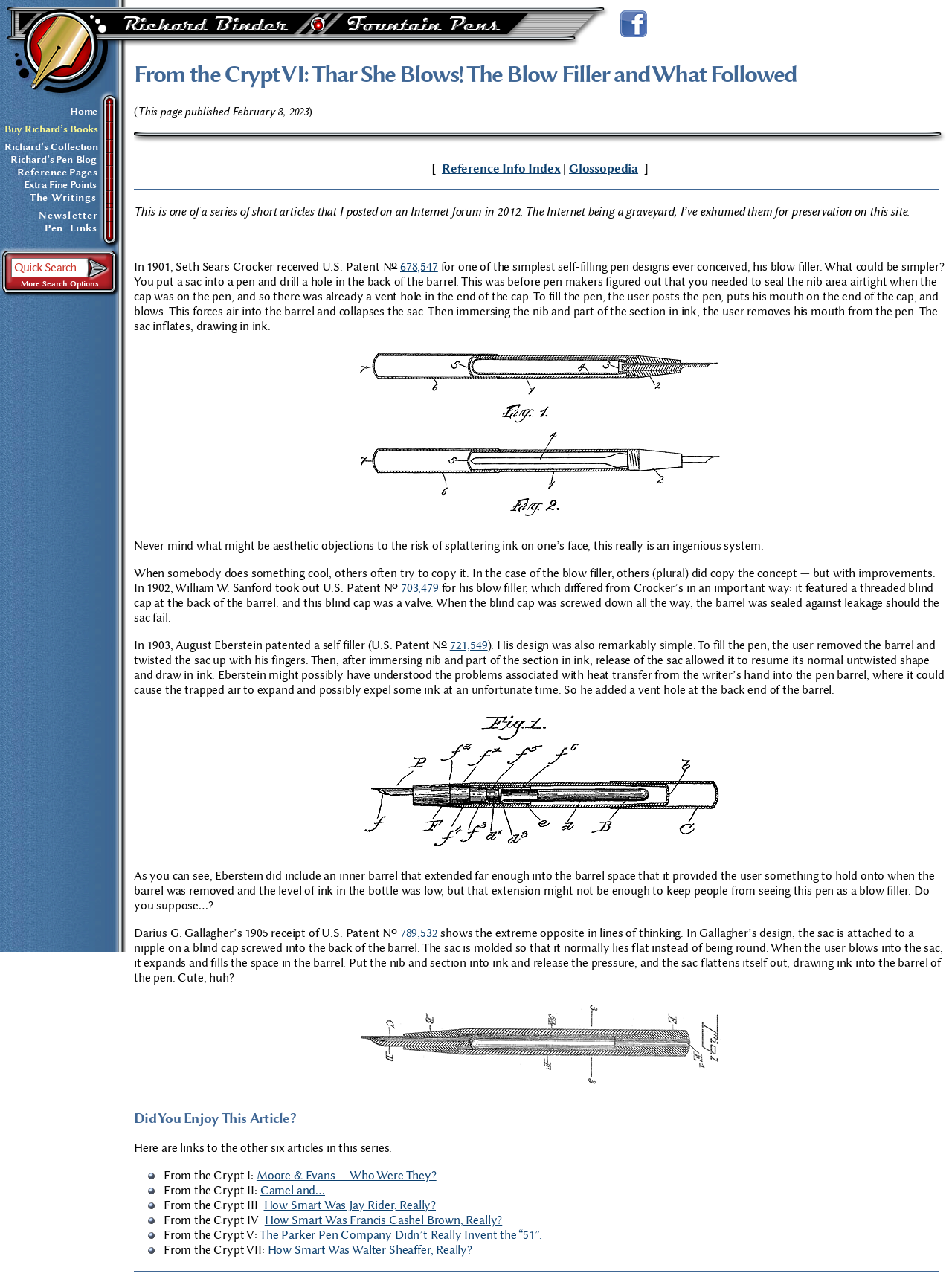What is the purpose of the 'Quick Search' textbox?
Could you give a comprehensive explanation in response to this question?

The 'Quick Search' textbox is likely used to search the website for specific content, allowing users to quickly find information within the website.